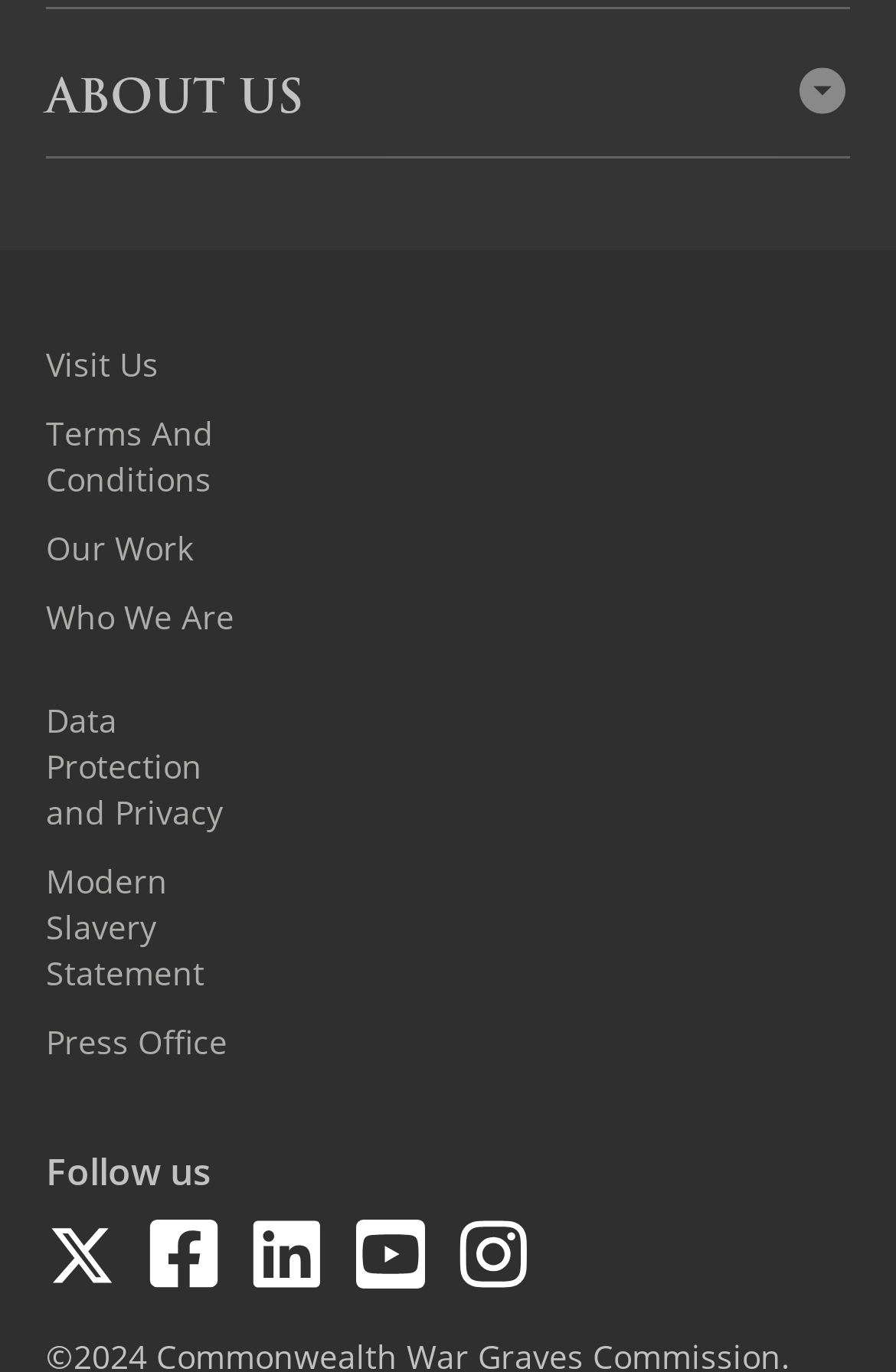Pinpoint the bounding box coordinates of the area that must be clicked to complete this instruction: "Contact the organization".

[0.051, 0.219, 0.949, 0.272]